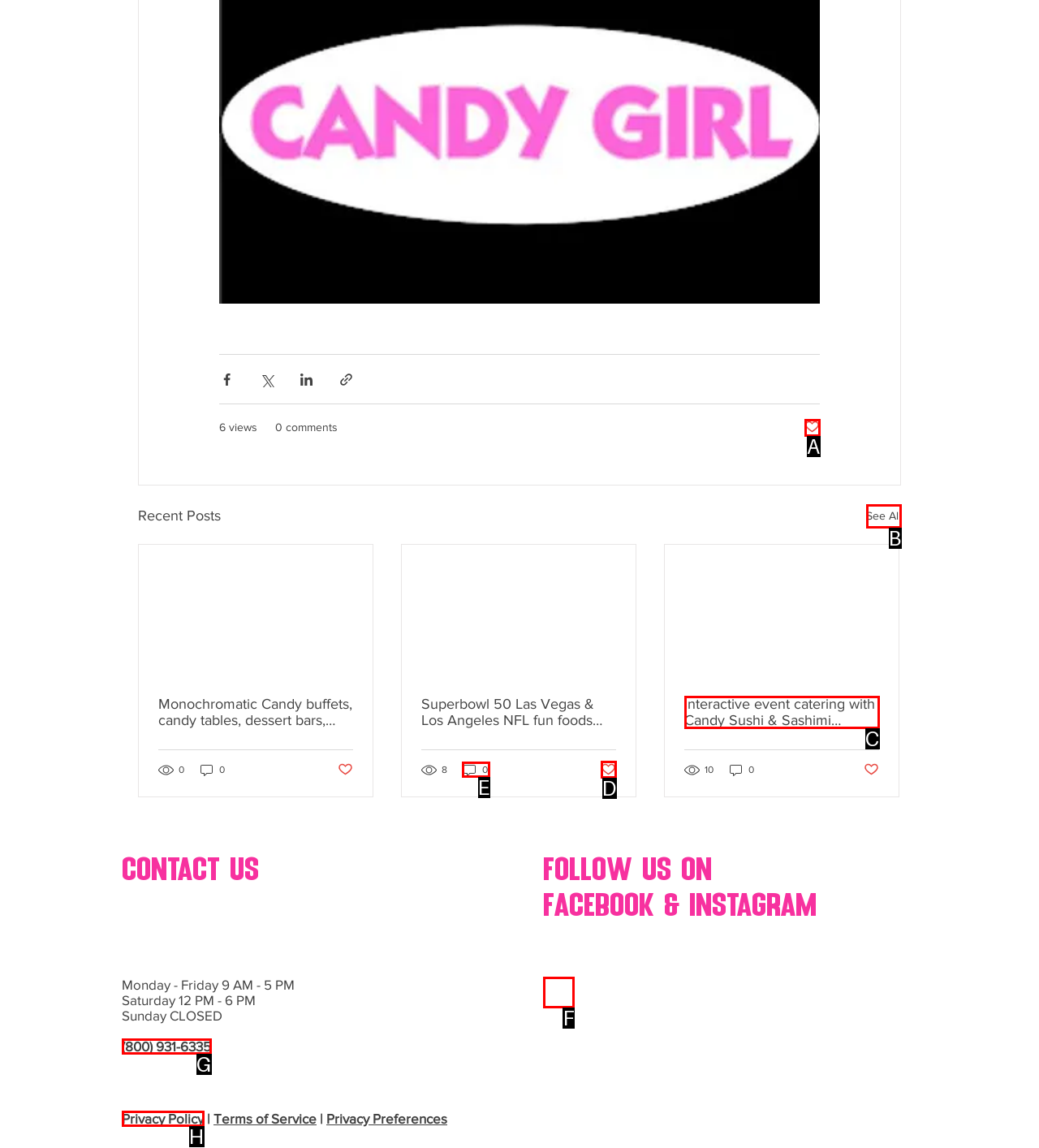Identify the letter of the UI element needed to carry out the task: Follow us on Facebook
Reply with the letter of the chosen option.

F